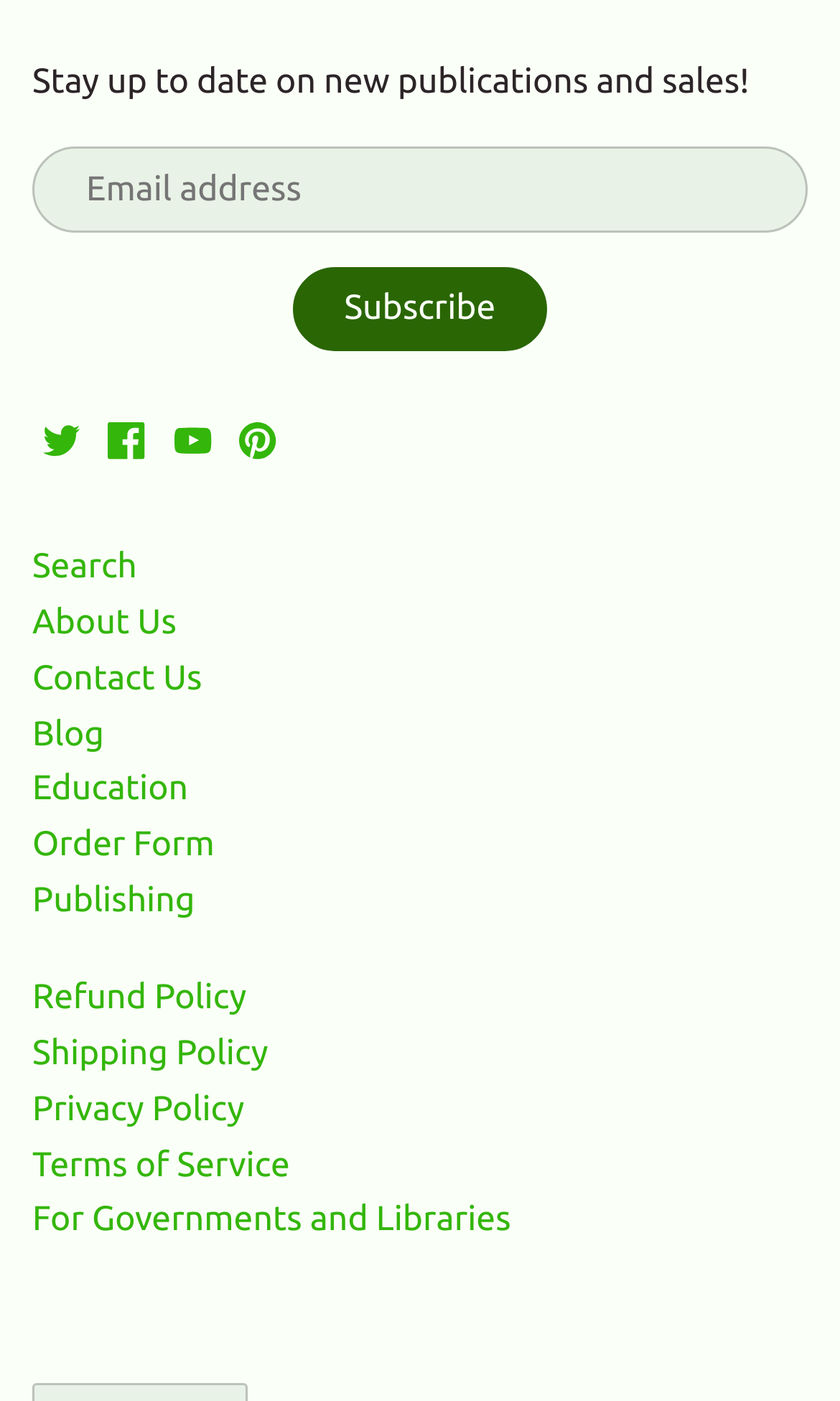Answer the question briefly using a single word or phrase: 
How many navigation menus are available?

2